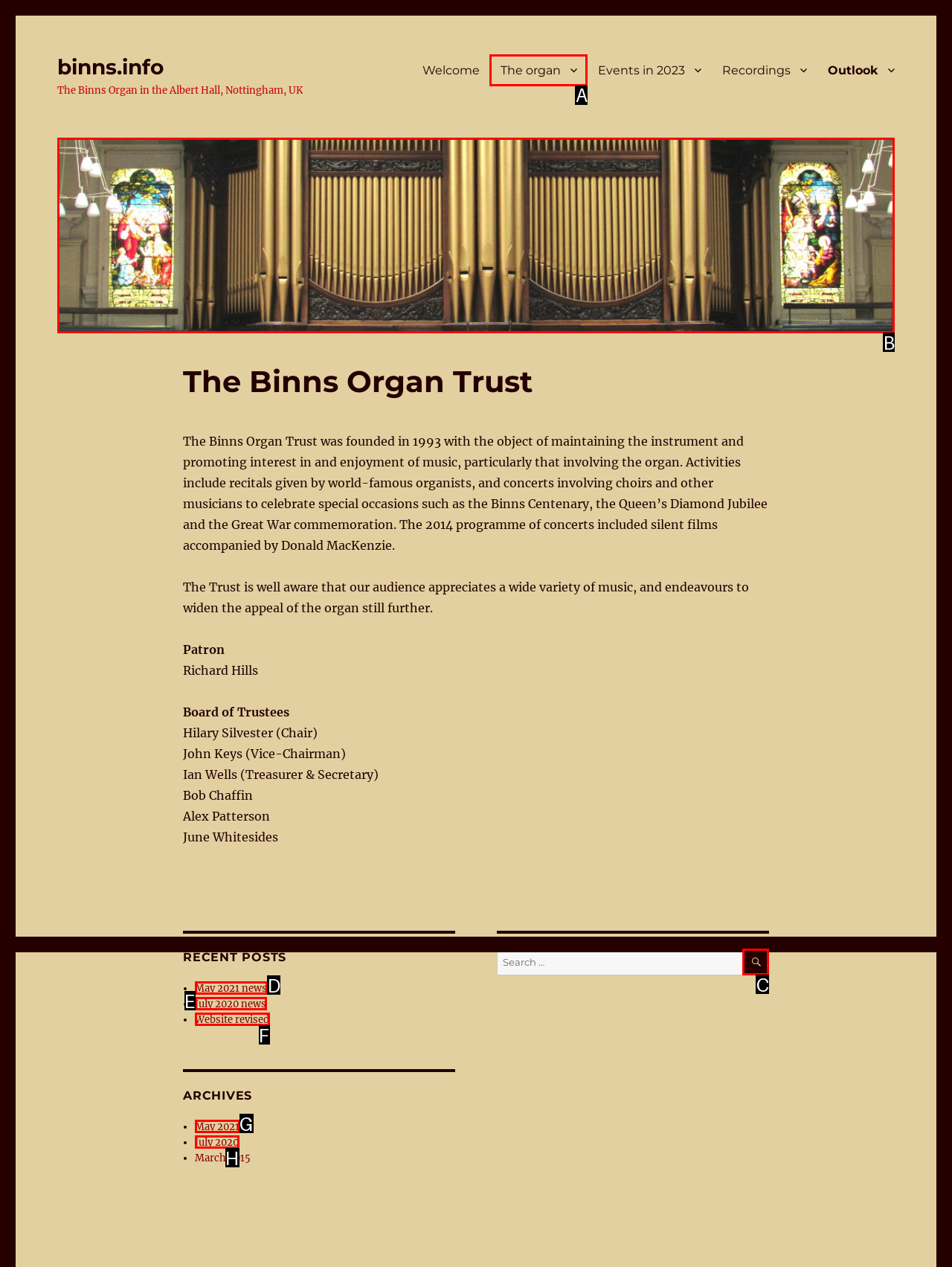Pick the right letter to click to achieve the task: Read the 'May 2021 news' post
Answer with the letter of the correct option directly.

D